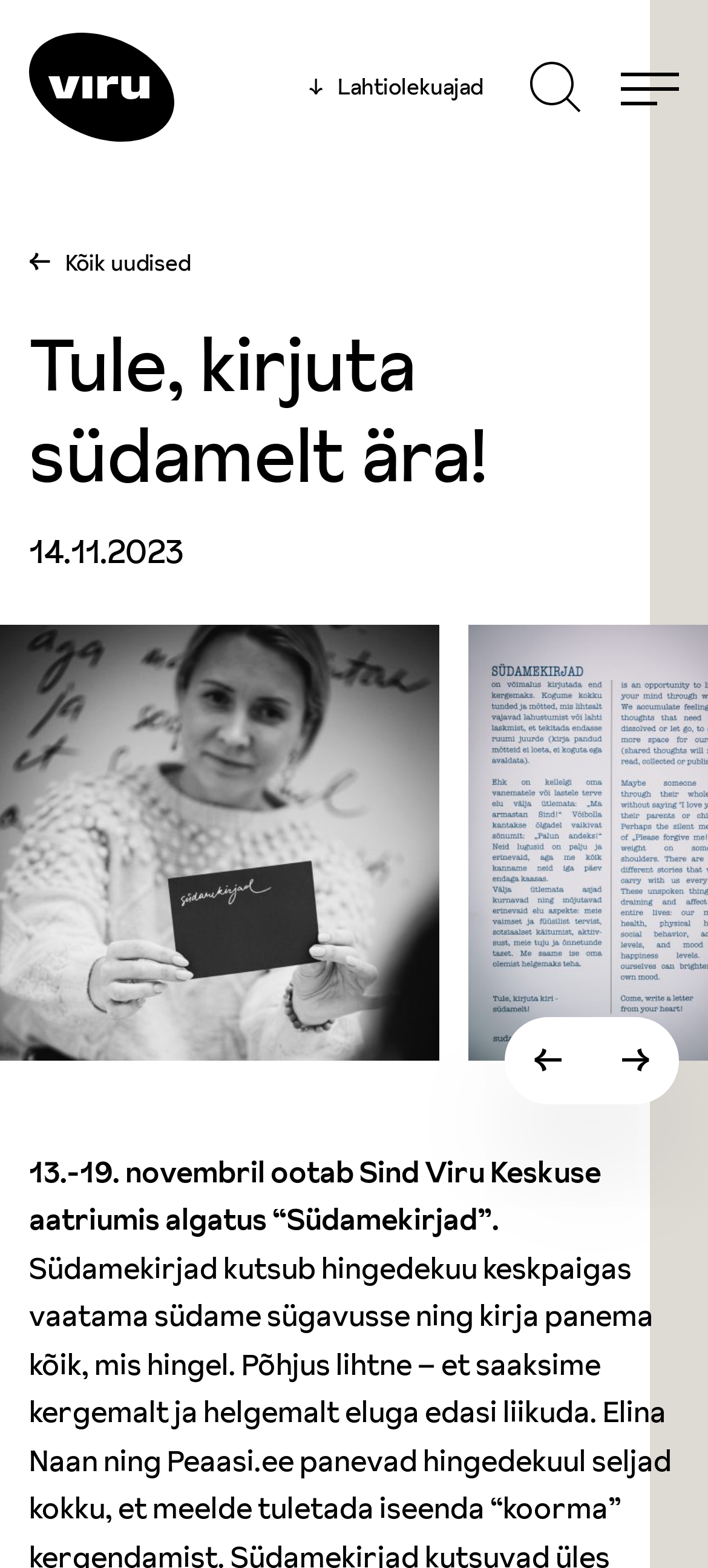Utilize the details in the image to thoroughly answer the following question: What is the purpose of the event?

The purpose of the event can be found in the static text element with the text 'Põhjus lihtne – et saaksime kergemalt ja helgemalt eluga edasi' located at coordinates [0.041, 0.795, 0.923, 0.913].